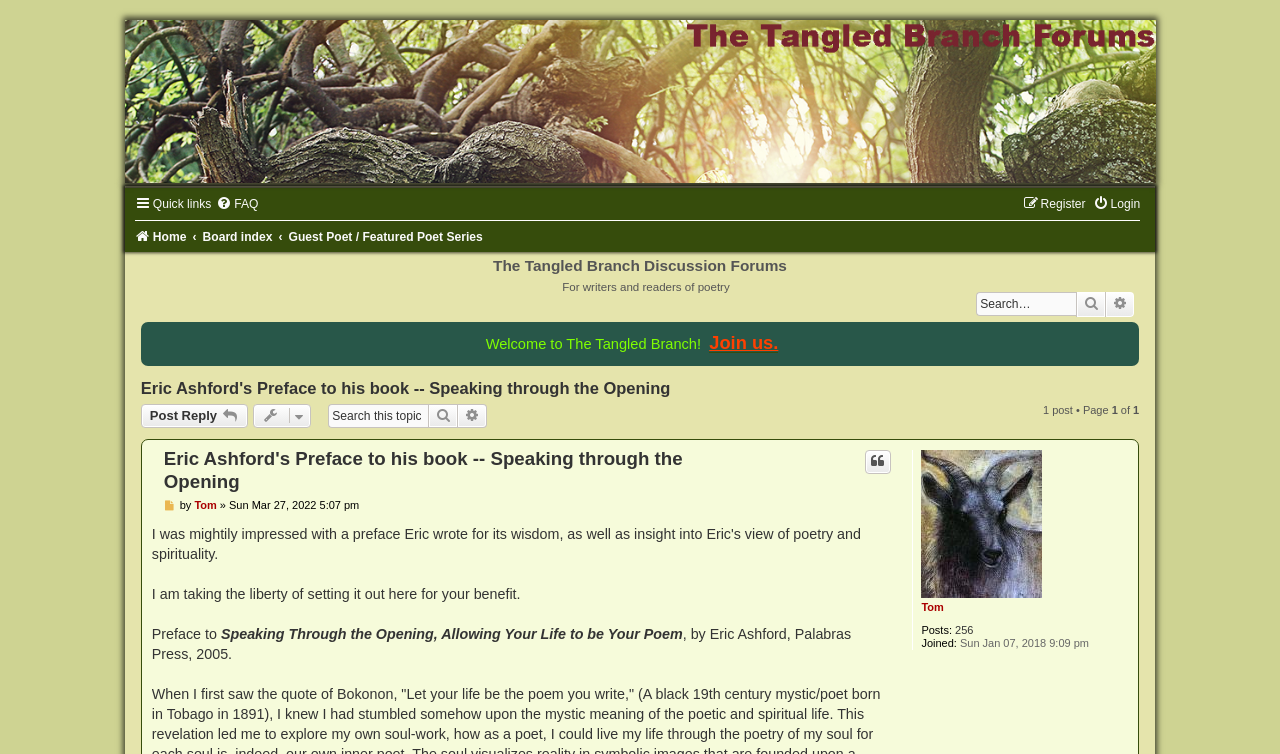Identify the bounding box coordinates necessary to click and complete the given instruction: "Quote a post".

[0.676, 0.597, 0.696, 0.629]